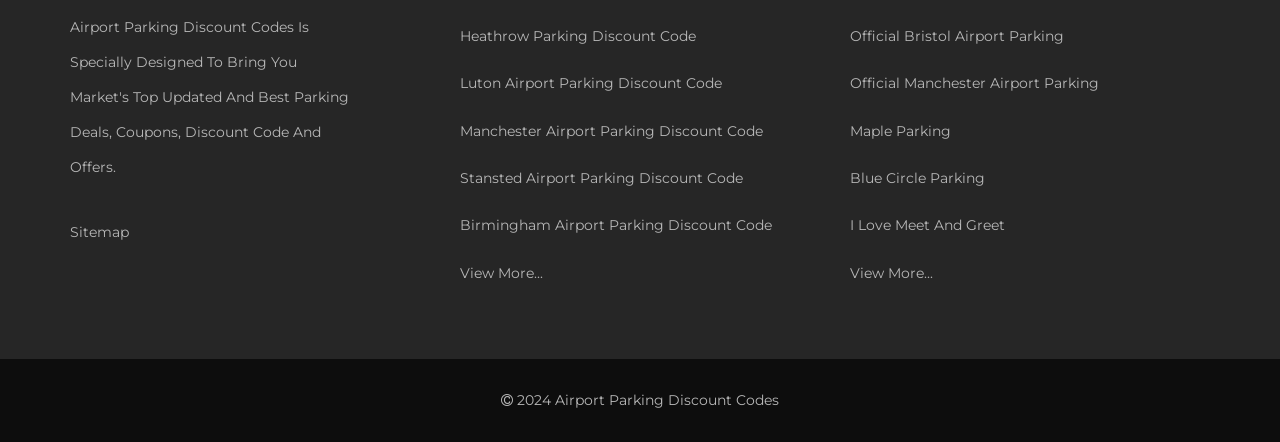Show the bounding box coordinates for the HTML element described as: "Luton Airport Parking Discount Code".

[0.359, 0.168, 0.564, 0.209]